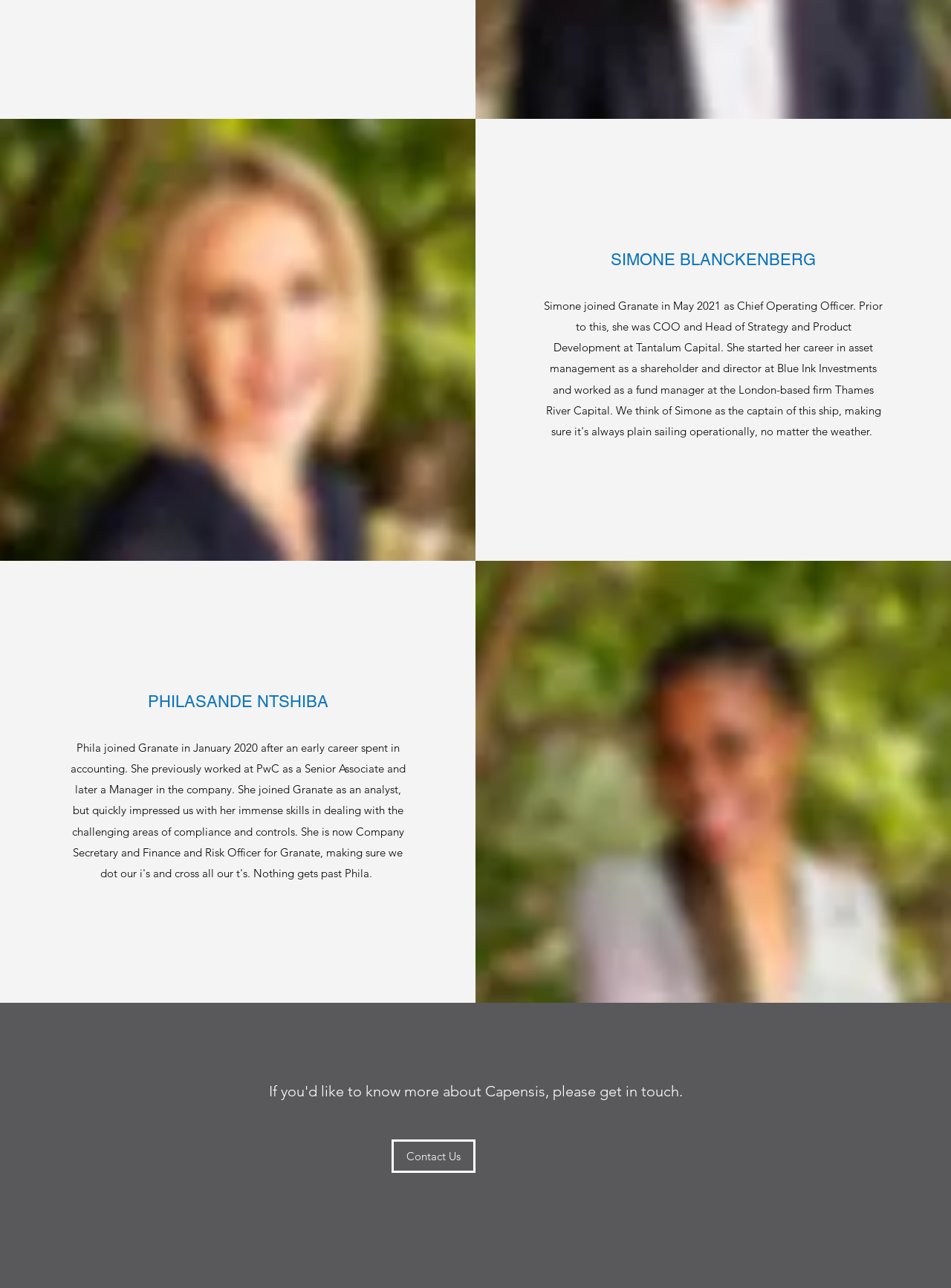What is the name of the person on the left?
Based on the image, provide your answer in one word or phrase.

Simone Blanckenberg